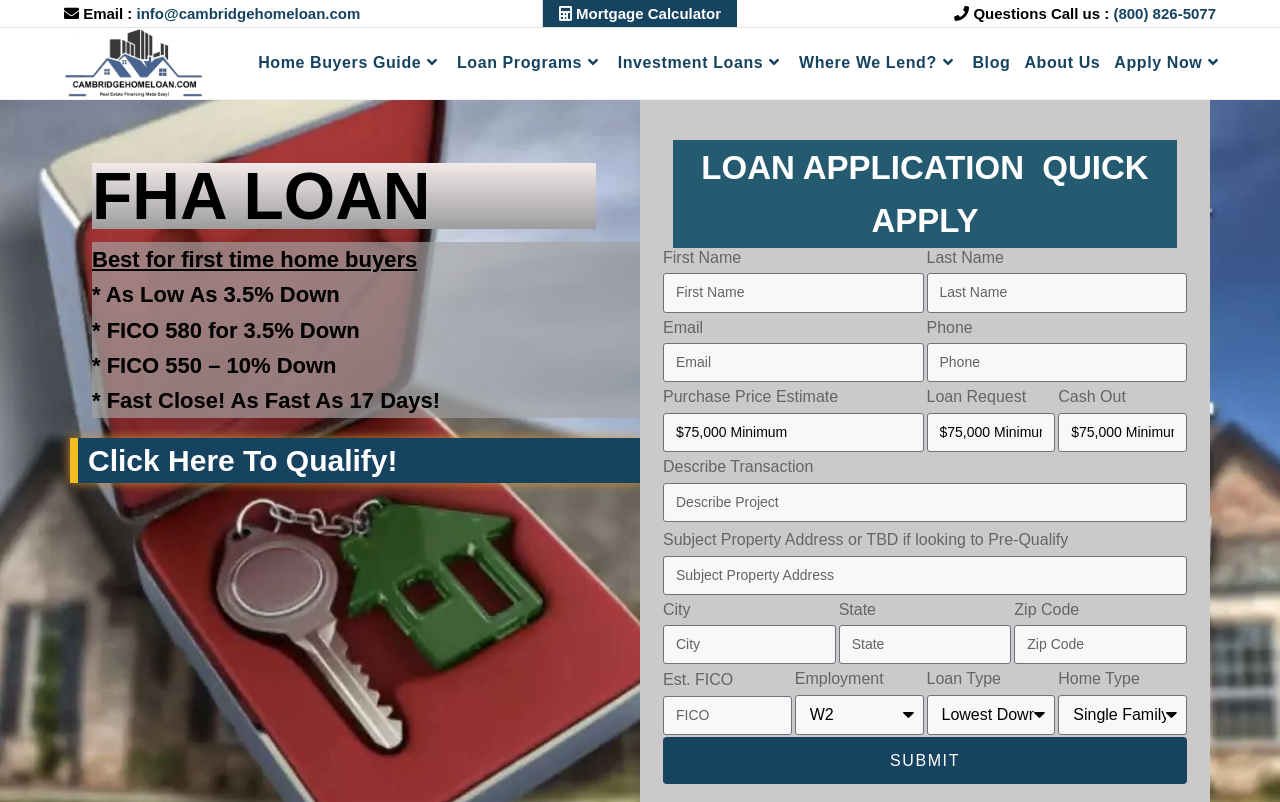Highlight the bounding box coordinates of the element you need to click to perform the following instruction: "Select the 'Description' tab."

None